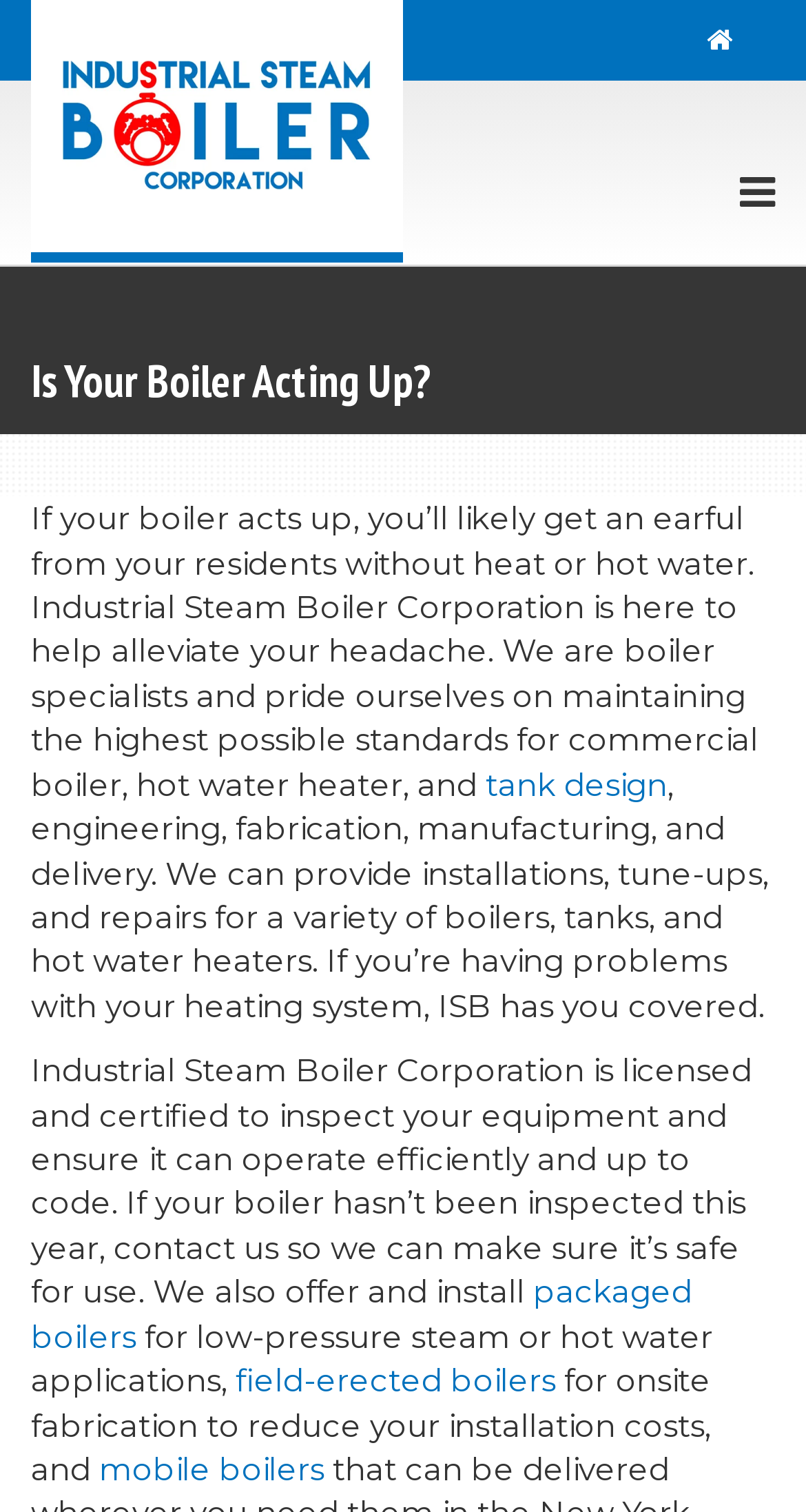Generate a thorough caption detailing the webpage content.

The webpage is about Industrial Steam Boiler Corporation, a company that specializes in boiler maintenance and repair. At the top-right corner, there is a link, and next to it, the company's logo is displayed. Below the logo, there is a heading that reads "Is Your Boiler Acting Up?" which is centered at the top of the page.

Below the heading, there is a paragraph of text that explains the company's services, including maintaining and repairing commercial boilers, hot water heaters, and tanks. Within this paragraph, there are links to specific services, such as "tank design" and "packaged boilers". The text also mentions that the company is licensed and certified to inspect equipment and ensure it operates efficiently and up to code.

Further down the page, there is more text that describes the company's services, including installations, tune-ups, and repairs for various boilers and hot water heaters. There are also links to "field-erected boilers" and "mobile boilers" within this text. Overall, the webpage appears to be a company introduction and service description page.